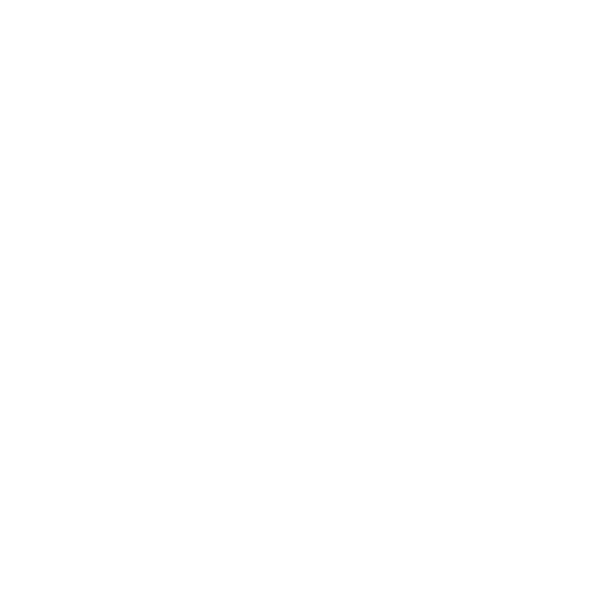Give a comprehensive caption for the image.

The image features a beautifully designed pillow showcasing a pattern of stripes and circles, set against a serene beach backdrop that represents the idyllic scenery of Bethells Beach in New Zealand. This design emphasizes not only aesthetic appeal but also customization, allowing customers to choose from various colors and patterns. This highlights the versatility of throw pillows and photo decor, encouraging personal expression in interior design. The accompanying text suggests a story behind each mood board, illuminating how these elements can transform living spaces into personalized retreats.